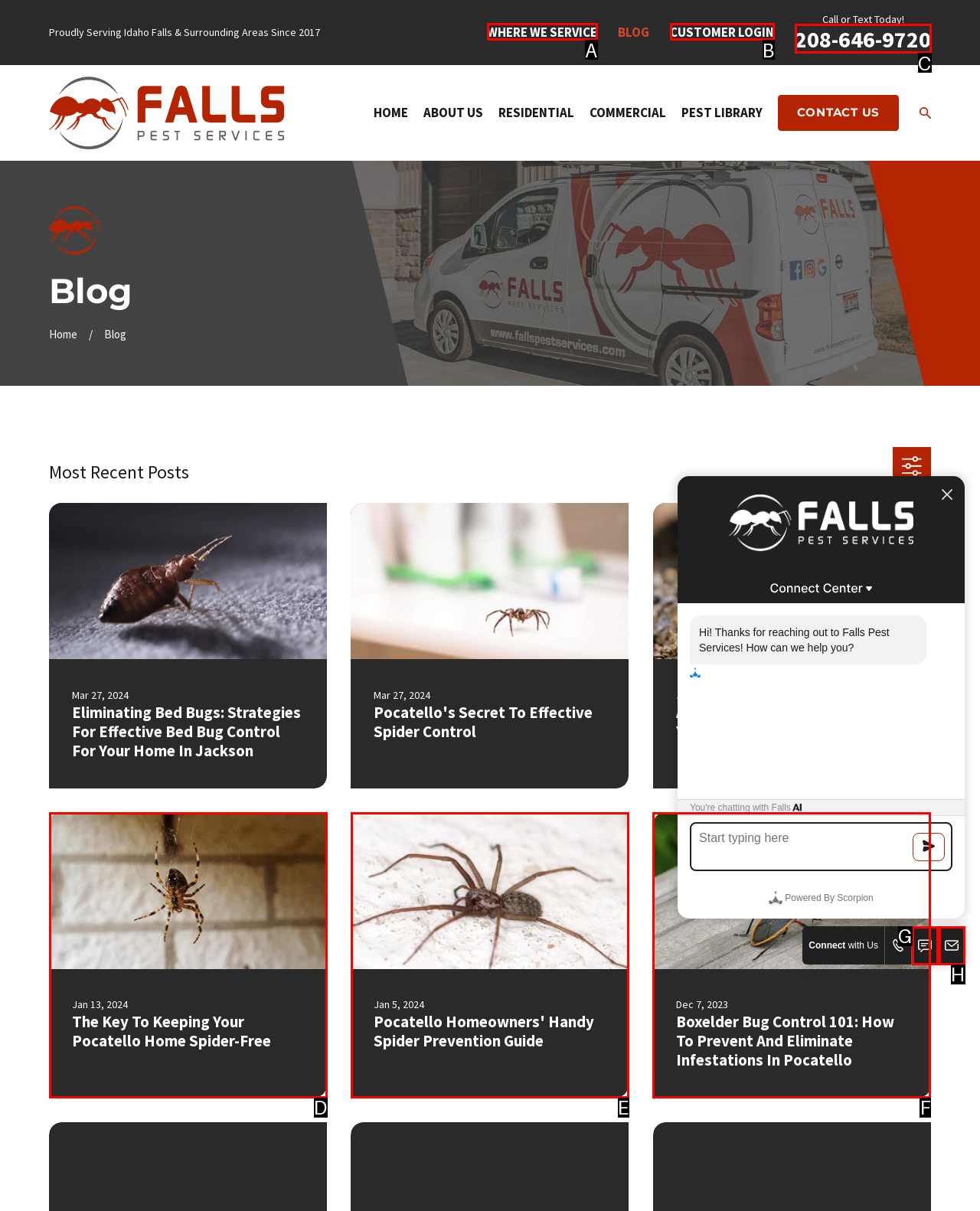Which option should be clicked to execute the following task: Call the phone number? Respond with the letter of the selected option.

C